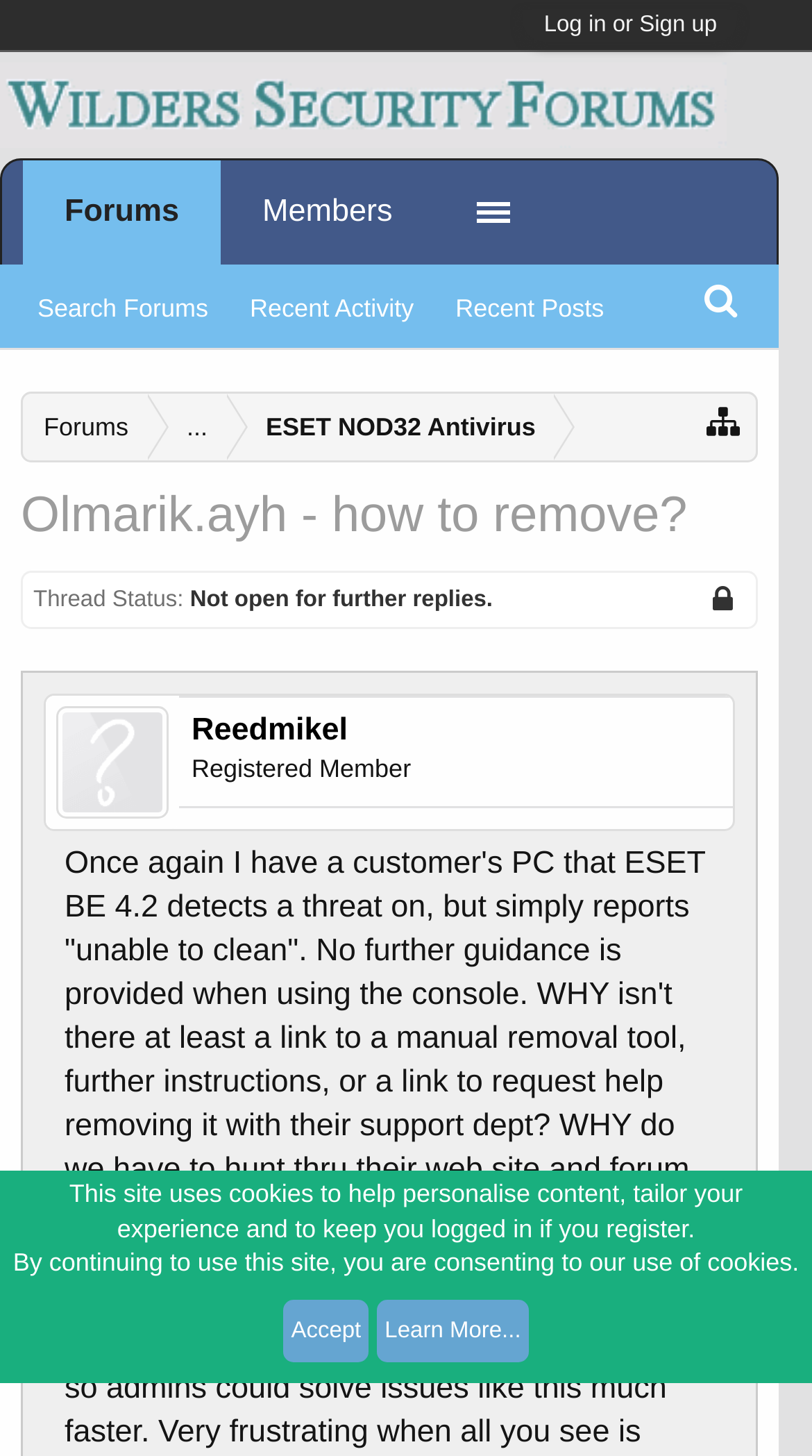Provide your answer in a single word or phrase: 
What is the purpose of the website?

Security forums